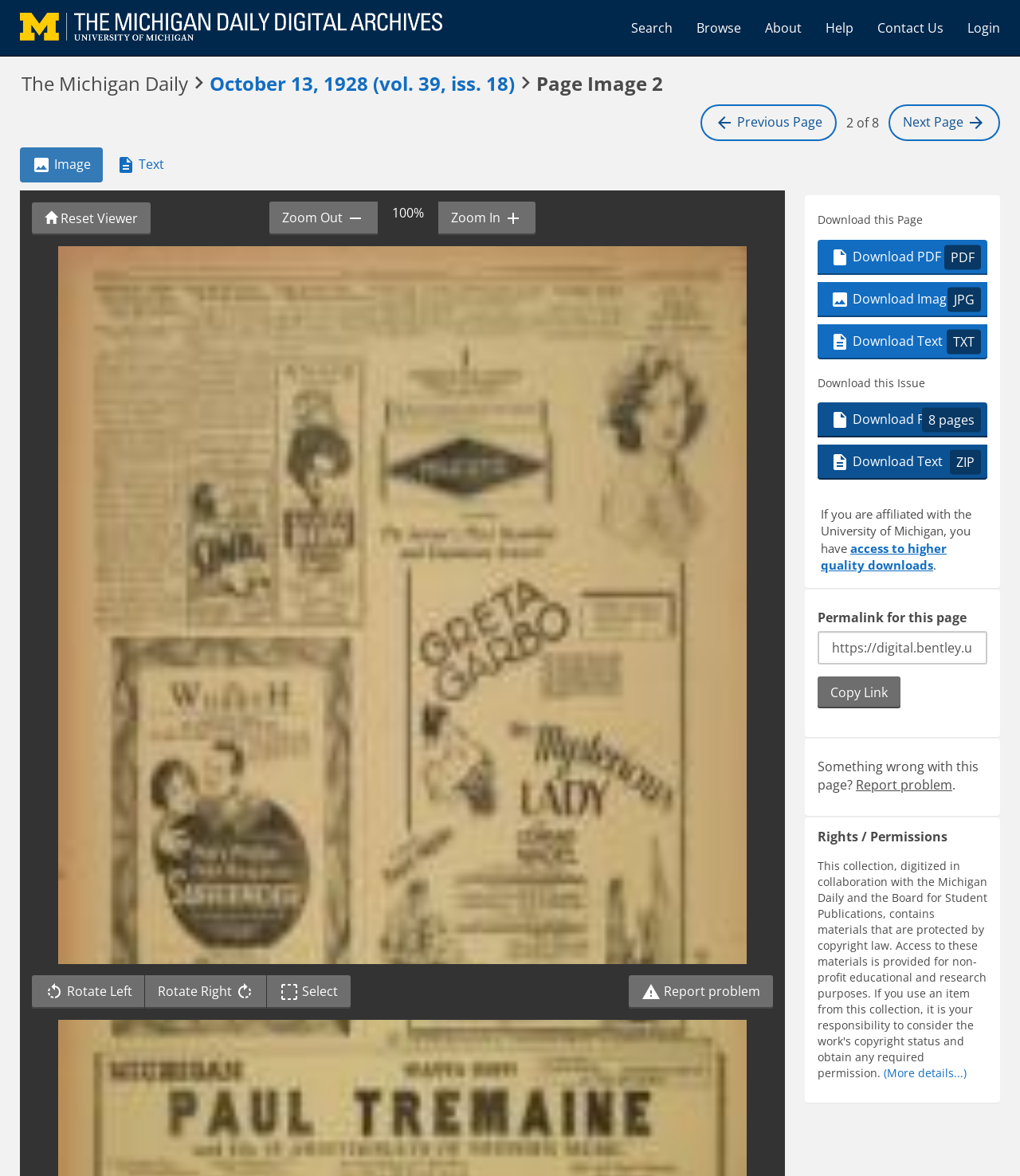From the webpage screenshot, predict the bounding box coordinates (top-left x, top-left y, bottom-right x, bottom-right y) for the UI element described here: Report problem

[0.839, 0.66, 0.934, 0.675]